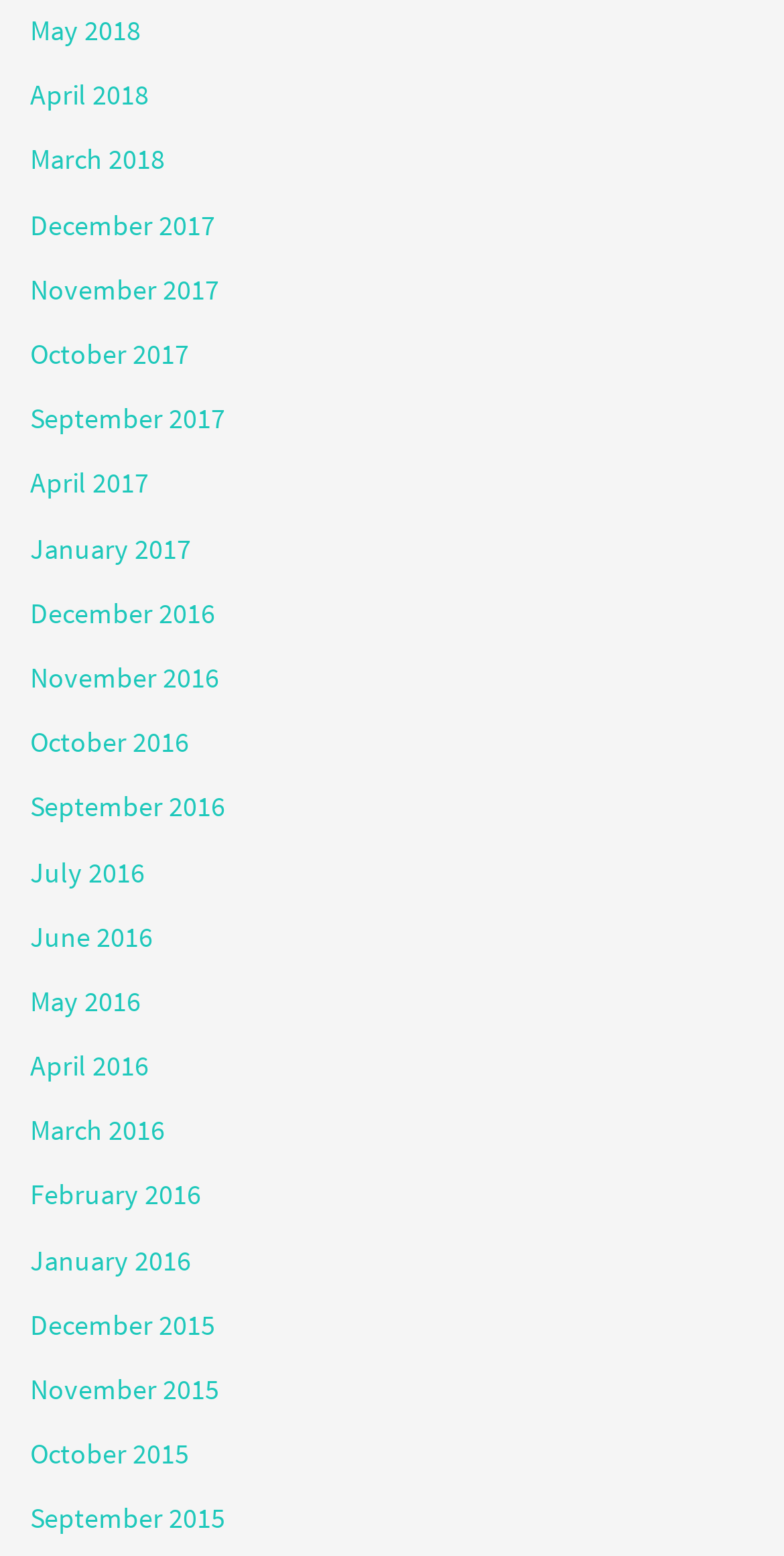Answer the question in a single word or phrase:
What is the most recent month listed?

May 2018